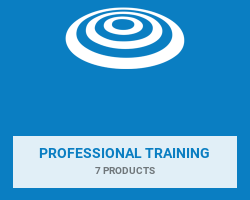Provide a comprehensive description of the image.

The image showcases the "Professional Training" section of the Greenspan Floortime U. website. Set against a vibrant blue background, the design features a circular logo that represents the Floortime approach, symbolizing interconnectedness and depth in learning. Below the logo, the title "PROFESSIONAL TRAINING" is prominently displayed in bold, white typography, clearly signaling the focus of this section. Underneath, there is a gray subtitle indicating "7 PRODUCTS," which highlights the variety of training resources available for professionals seeking to implement the Greenspan Floortime Approach. This visually engaging layout is intended to attract professionals looking for individualized training options to enhance their skills in working with children with additional needs.